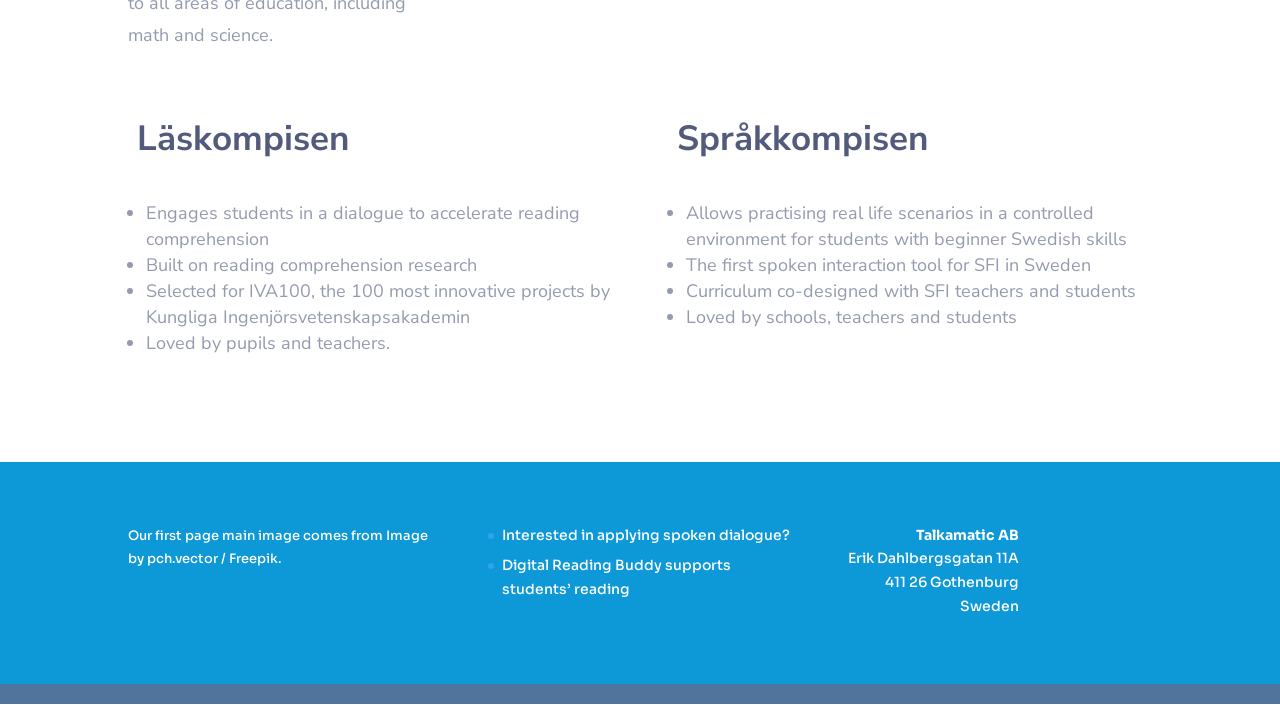Please provide the bounding box coordinates in the format (top-left x, top-left y, bottom-right x, bottom-right y). Remember, all values are floating point numbers between 0 and 1. What is the bounding box coordinate of the region described as: Image by pch.vector

[0.1, 0.747, 0.334, 0.805]